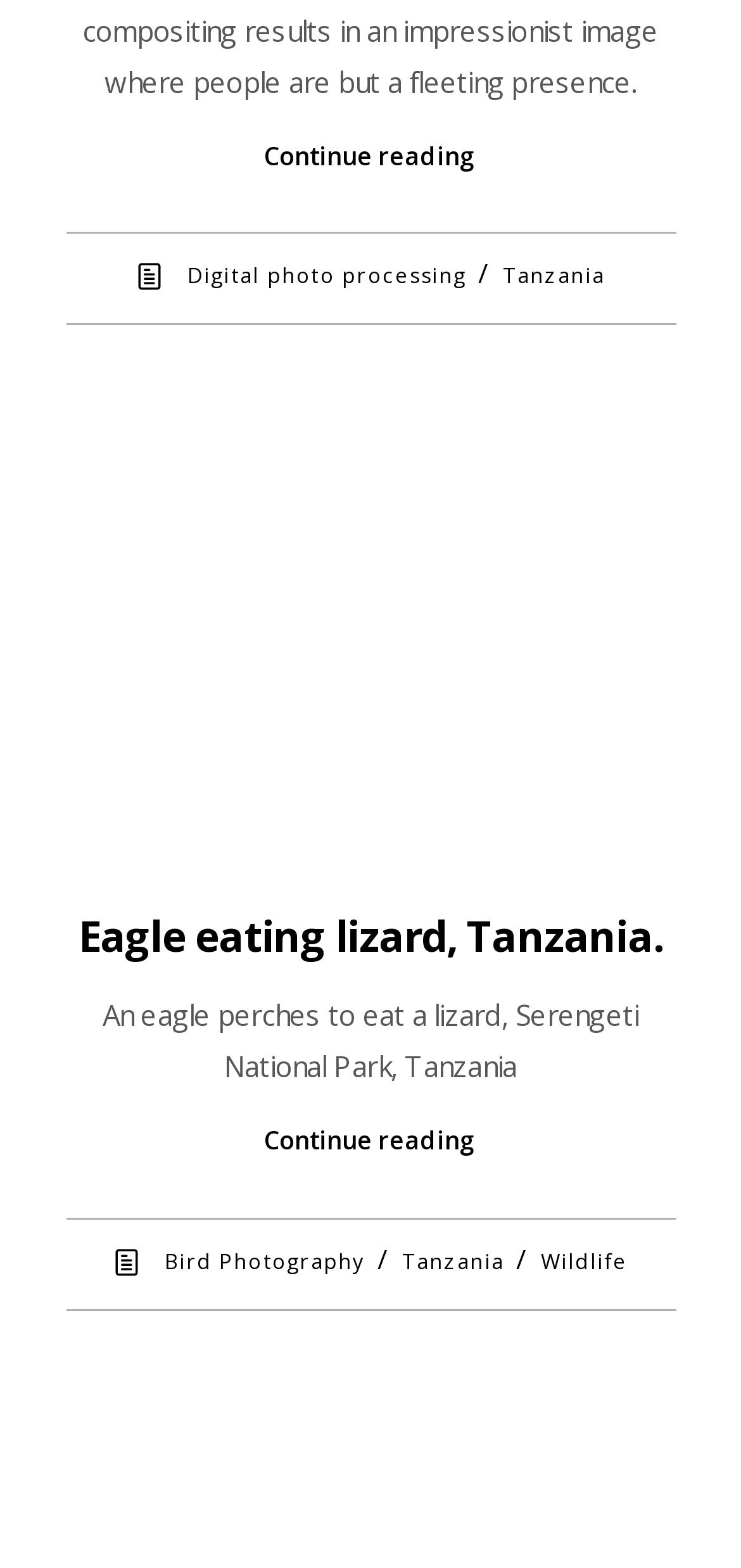Using the given element description, provide the bounding box coordinates (top-left x, top-left y, bottom-right x, bottom-right y) for the corresponding UI element in the screenshot: Tanzania

[0.678, 0.167, 0.817, 0.185]